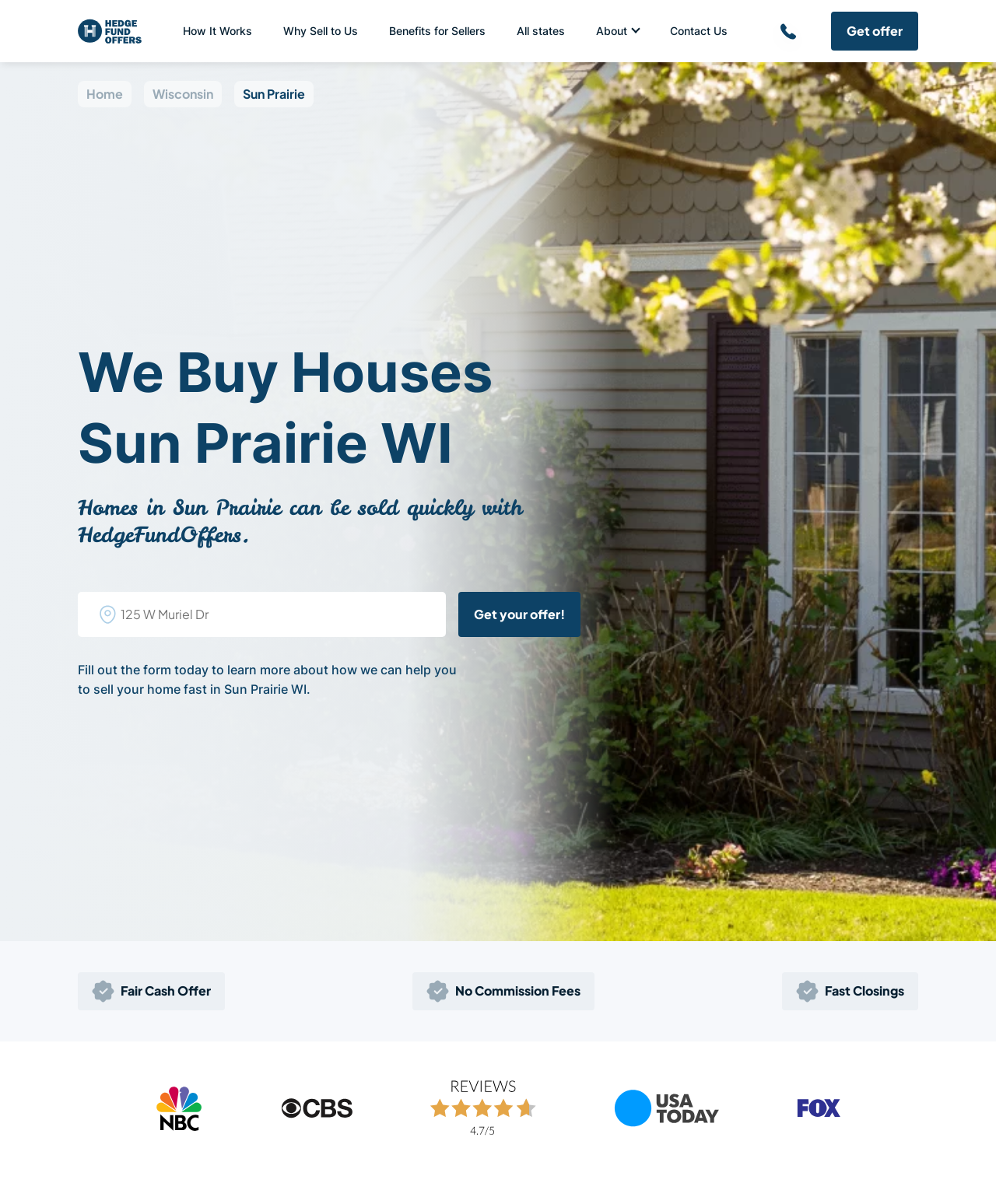Bounding box coordinates are specified in the format (top-left x, top-left y, bottom-right x, bottom-right y). All values are floating point numbers bounded between 0 and 1. Please provide the bounding box coordinate of the region this sentence describes: Contact Us

[0.657, 0.013, 0.746, 0.039]